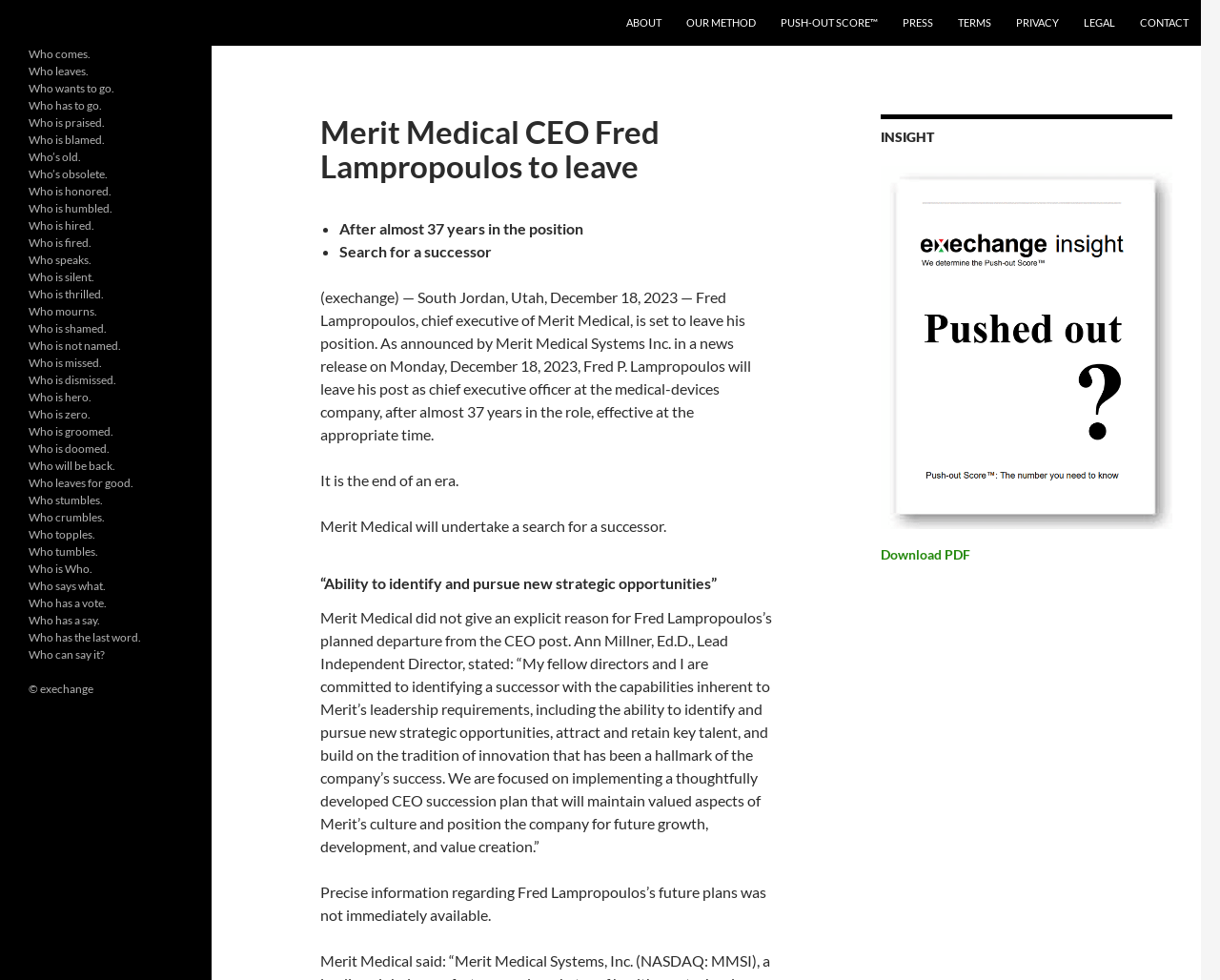What is the role of Ann Millner?
Please give a well-detailed answer to the question.

The answer can be found in the paragraph that starts with 'Merit Medical did not give an explicit reason...' which mentions that Ann Millner, Ed.D., is the Lead Independent Director.